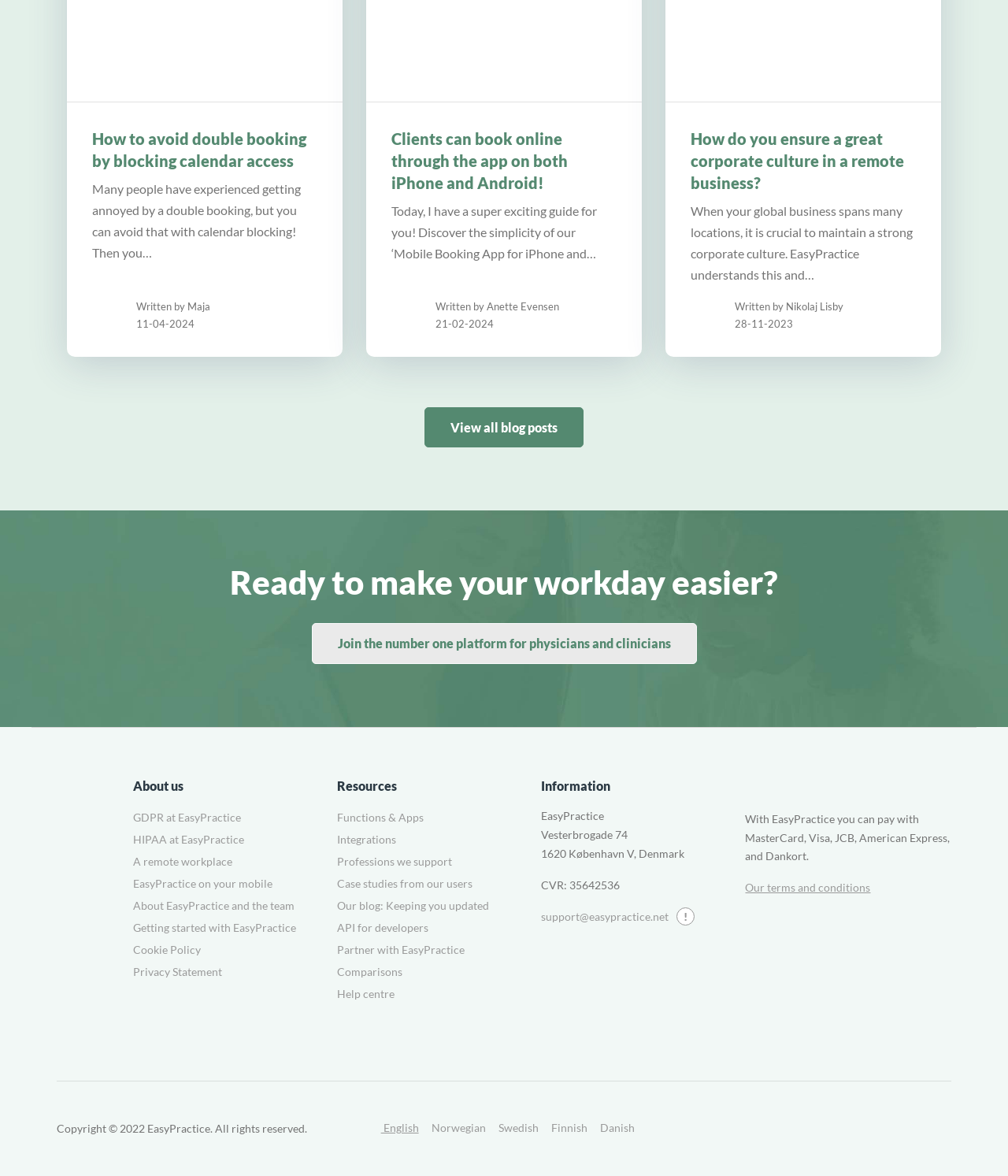Identify the bounding box coordinates of the element to click to follow this instruction: 'Read about GDPR at EasyPractice'. Ensure the coordinates are four float values between 0 and 1, provided as [left, top, right, bottom].

[0.132, 0.689, 0.239, 0.701]